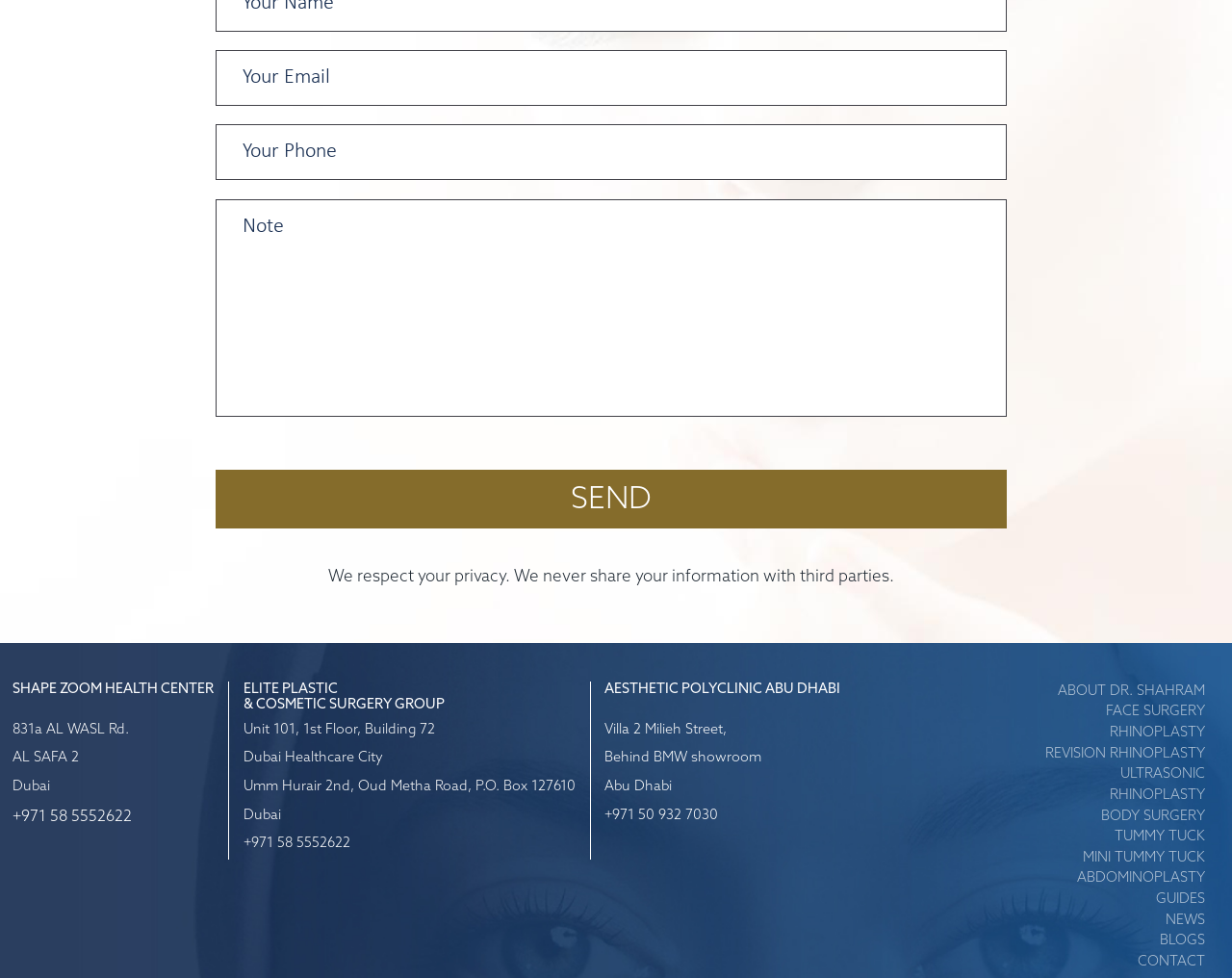Could you highlight the region that needs to be clicked to execute the instruction: "Read about Dr. Sharam"?

[0.835, 0.697, 0.978, 0.718]